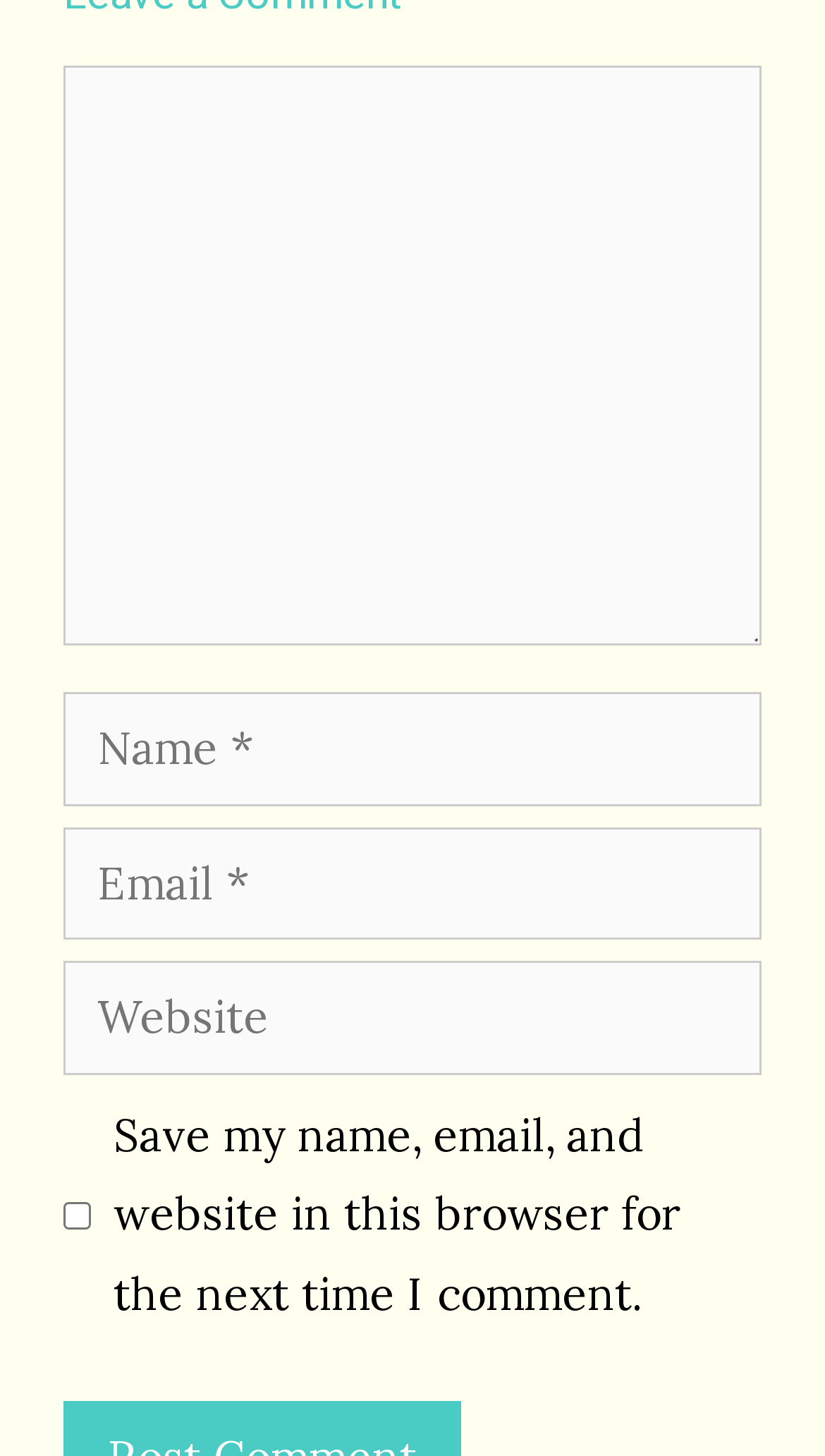What is the position of the 'Email' label?
Based on the screenshot, provide your answer in one word or phrase.

Above the 'Email' textbox